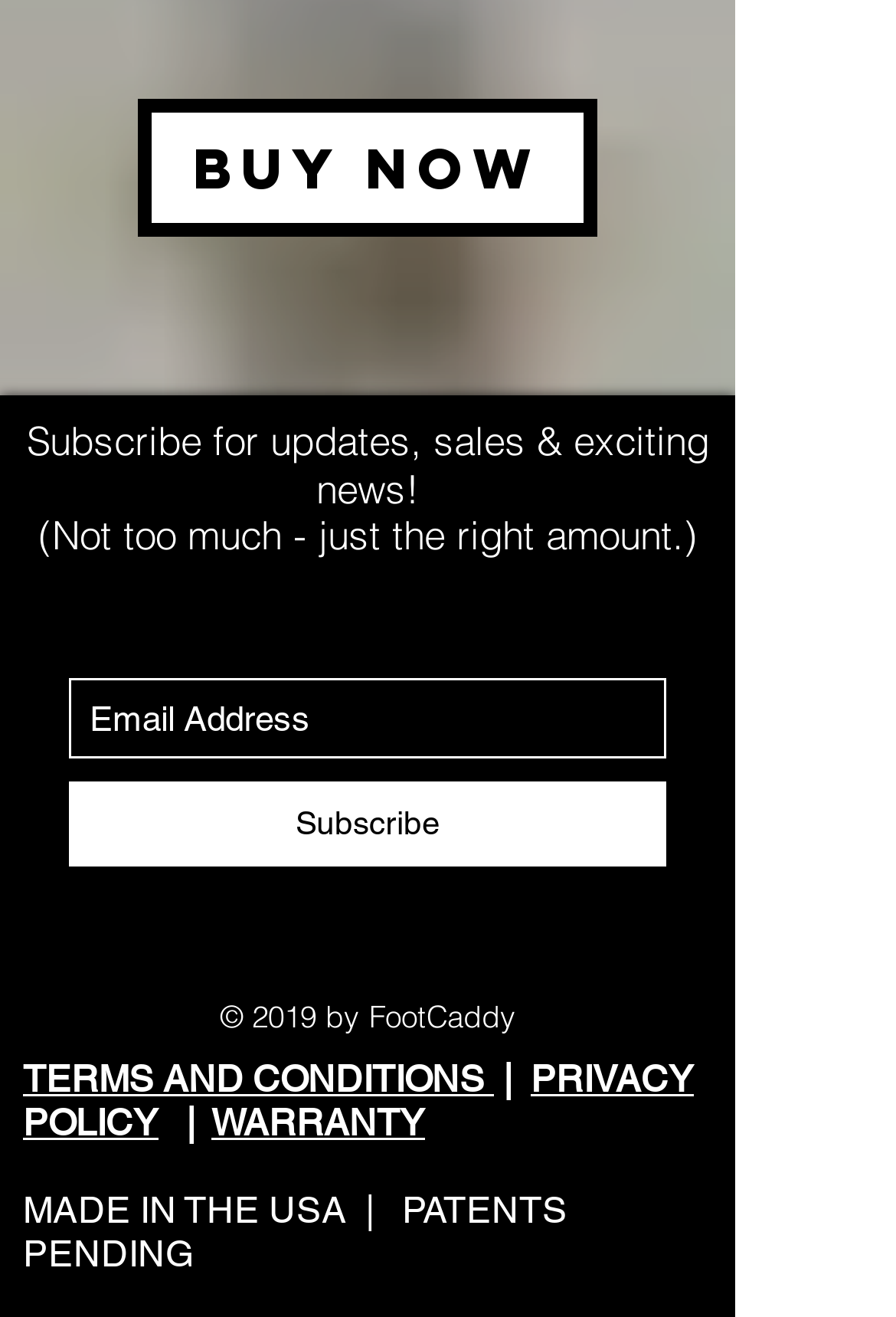Please look at the image and answer the question with a detailed explanation: What is the company's copyright year?

The copyright year can be found at the bottom of the webpage, where it says '© 2019 by FootCaddy'.